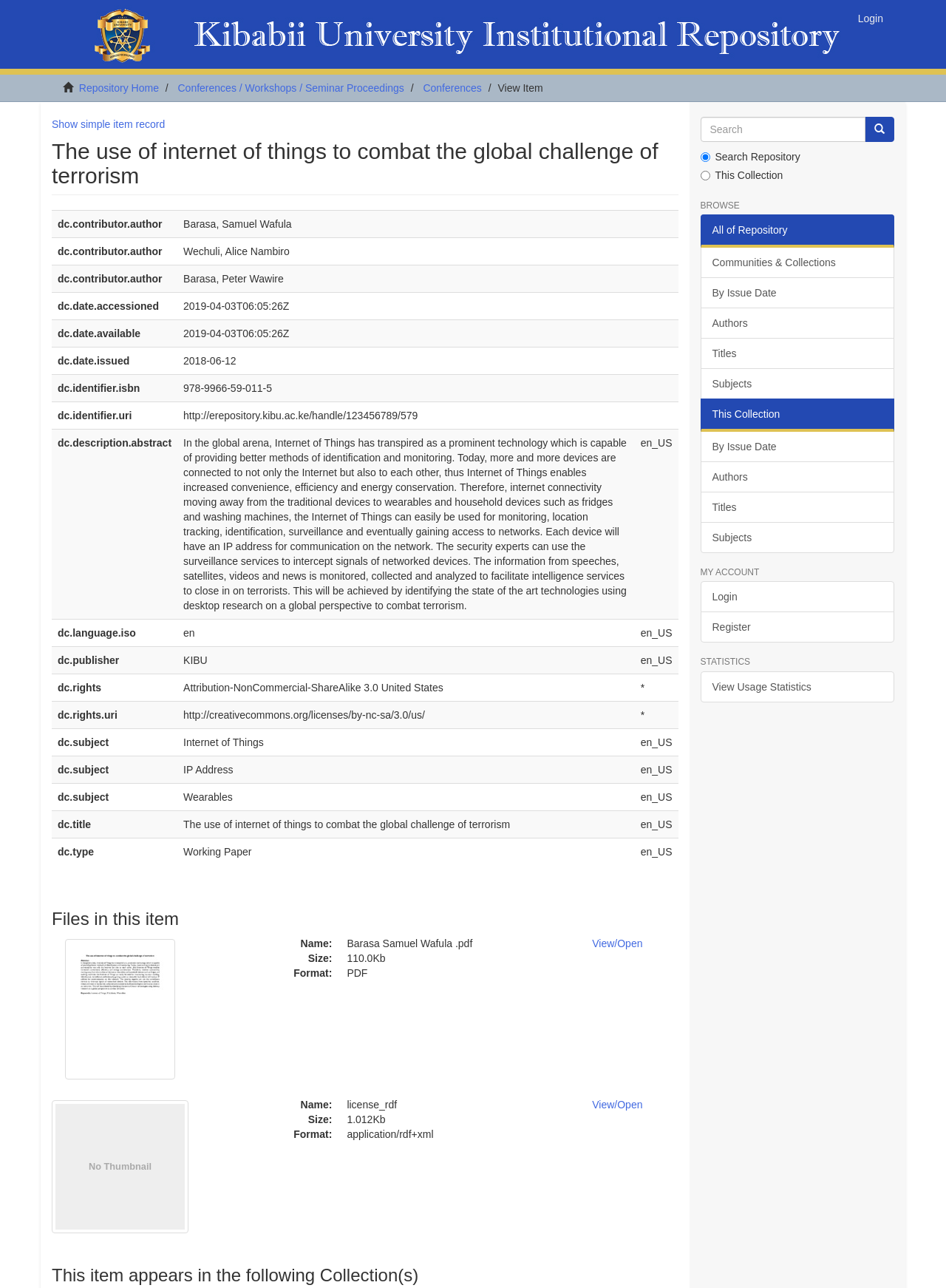Find the bounding box coordinates of the element I should click to carry out the following instruction: "View the item record".

[0.526, 0.064, 0.574, 0.073]